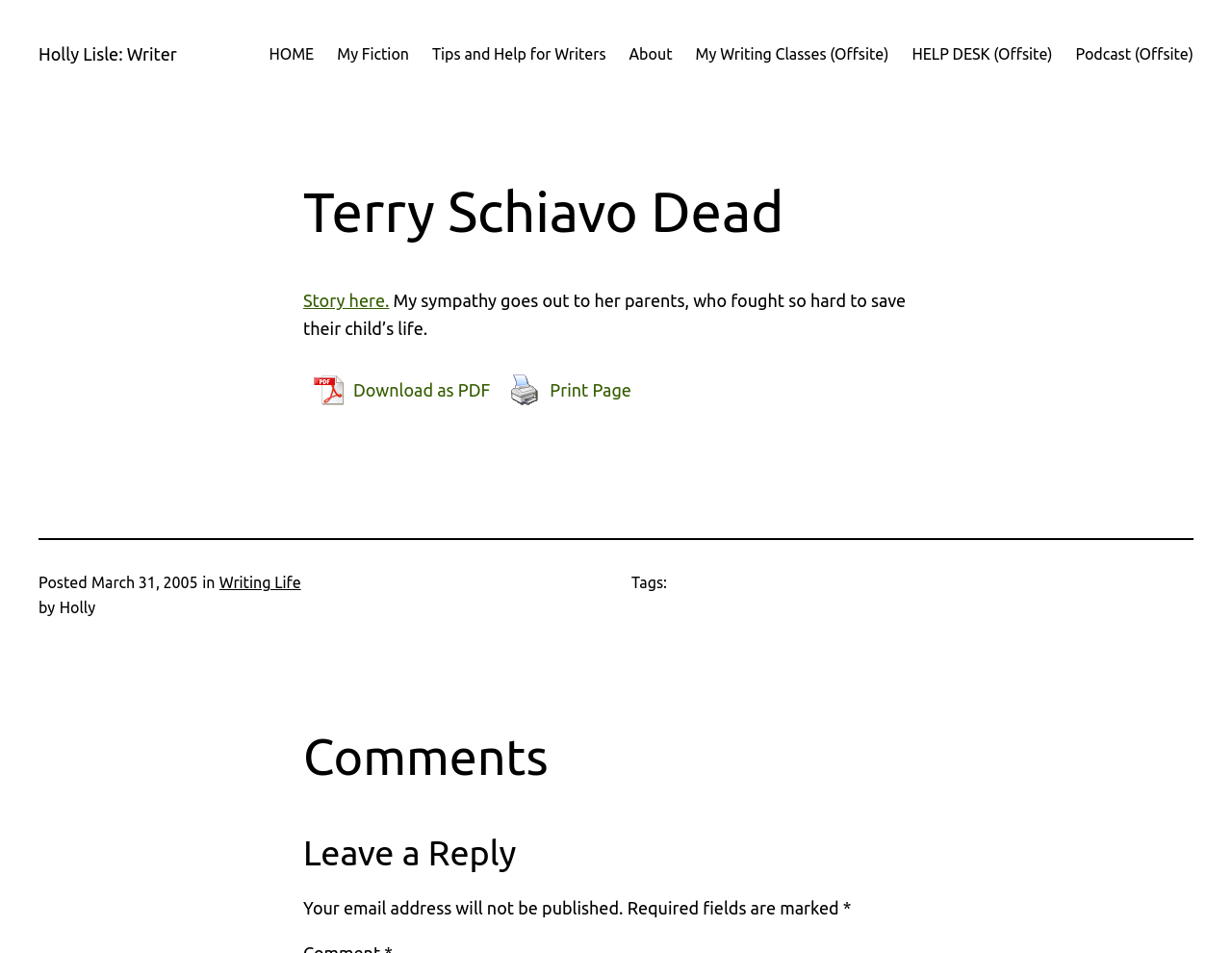Find the bounding box coordinates of the area that needs to be clicked in order to achieve the following instruction: "go to home page". The coordinates should be specified as four float numbers between 0 and 1, i.e., [left, top, right, bottom].

[0.218, 0.044, 0.255, 0.07]